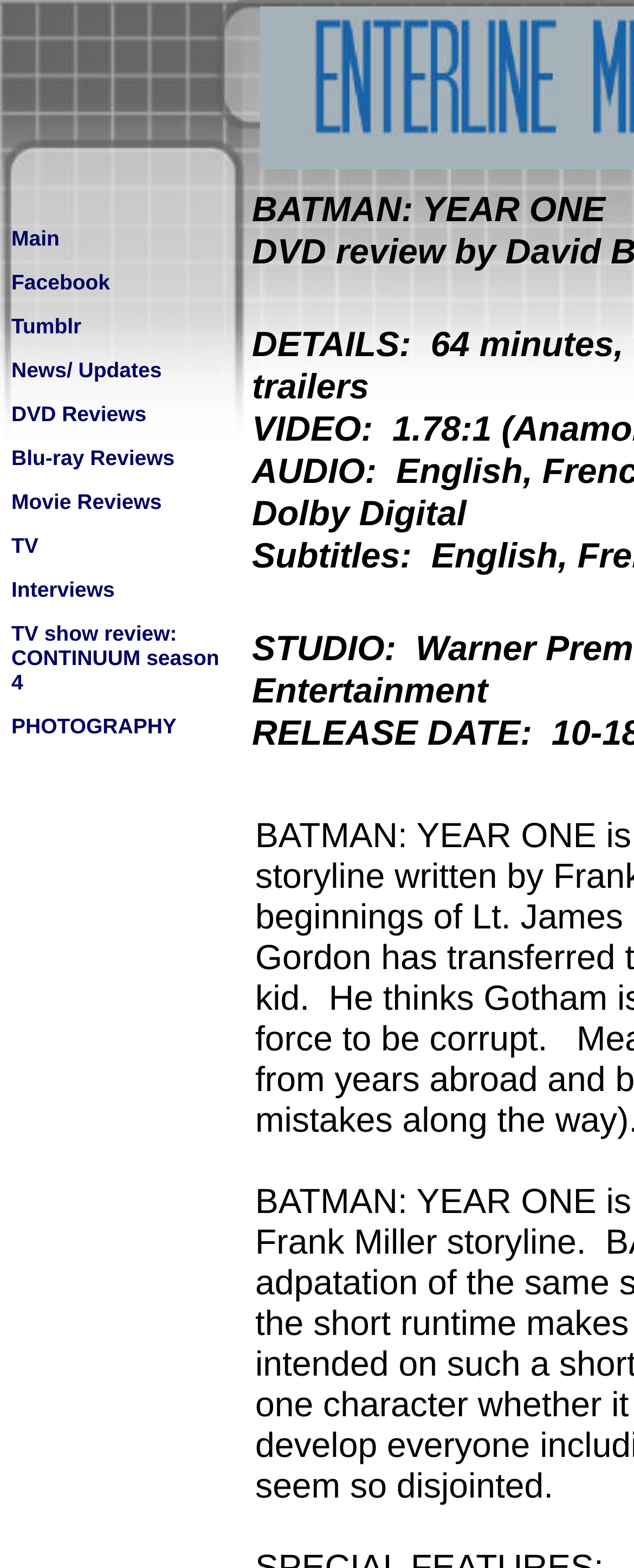How many table rows are in the main menu?
Based on the image, provide your answer in one word or phrase.

12